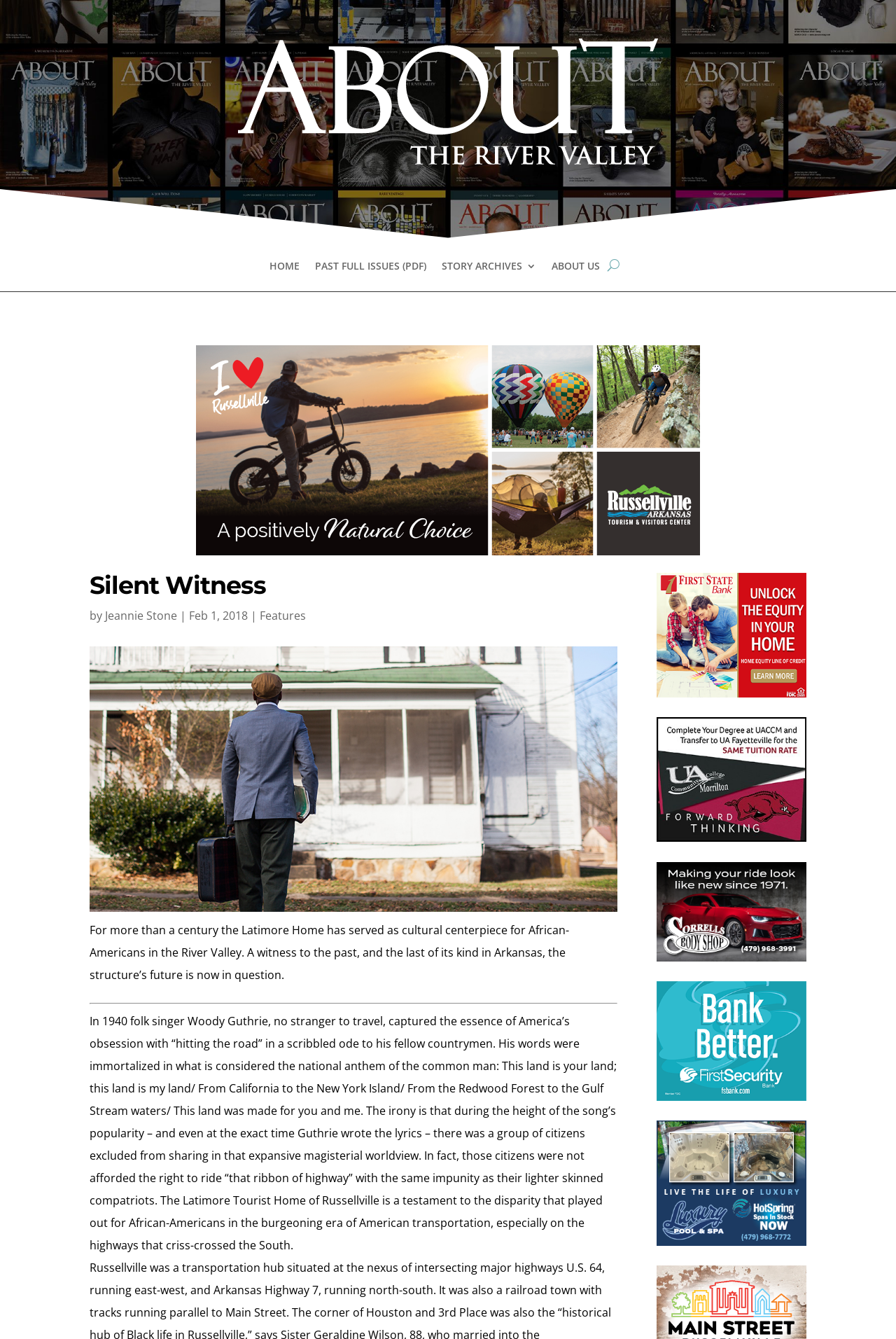How many images are there in the article?
Using the screenshot, give a one-word or short phrase answer.

6